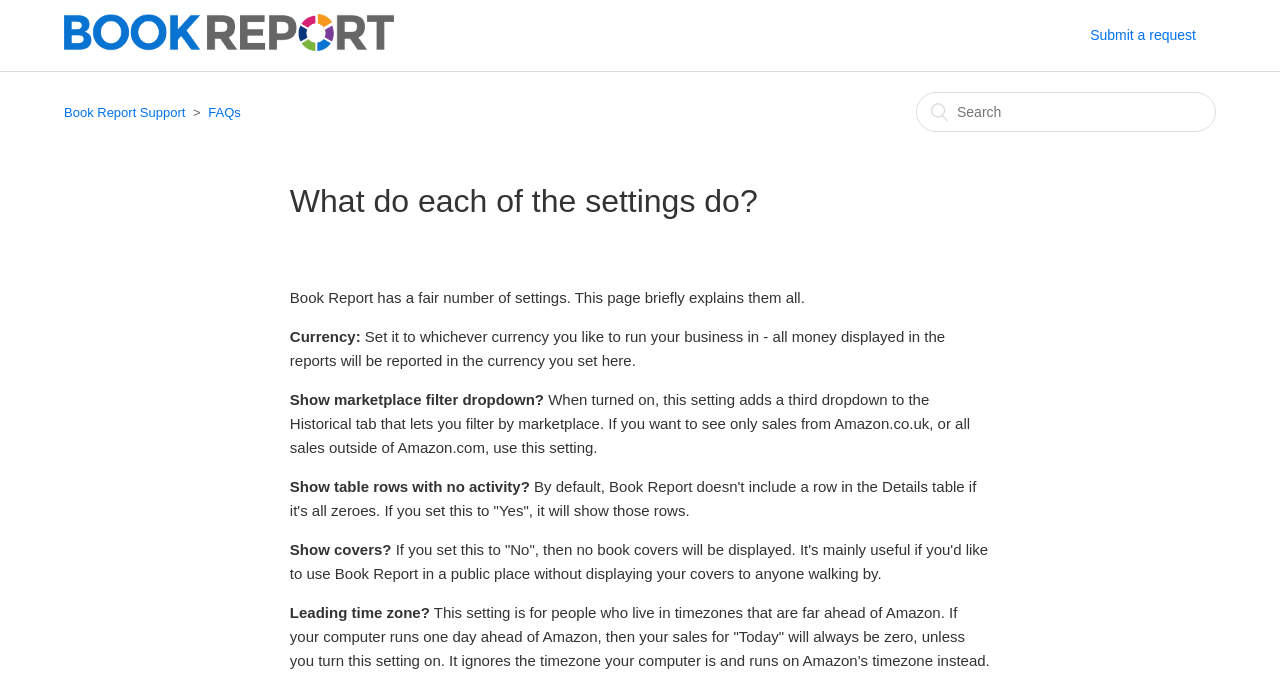What is the purpose of the 'Currency' setting?
Please analyze the image and answer the question with as much detail as possible.

The 'Currency' setting is used to set the currency in which the business operates, and all money displayed in the reports will be reported in the set currency.